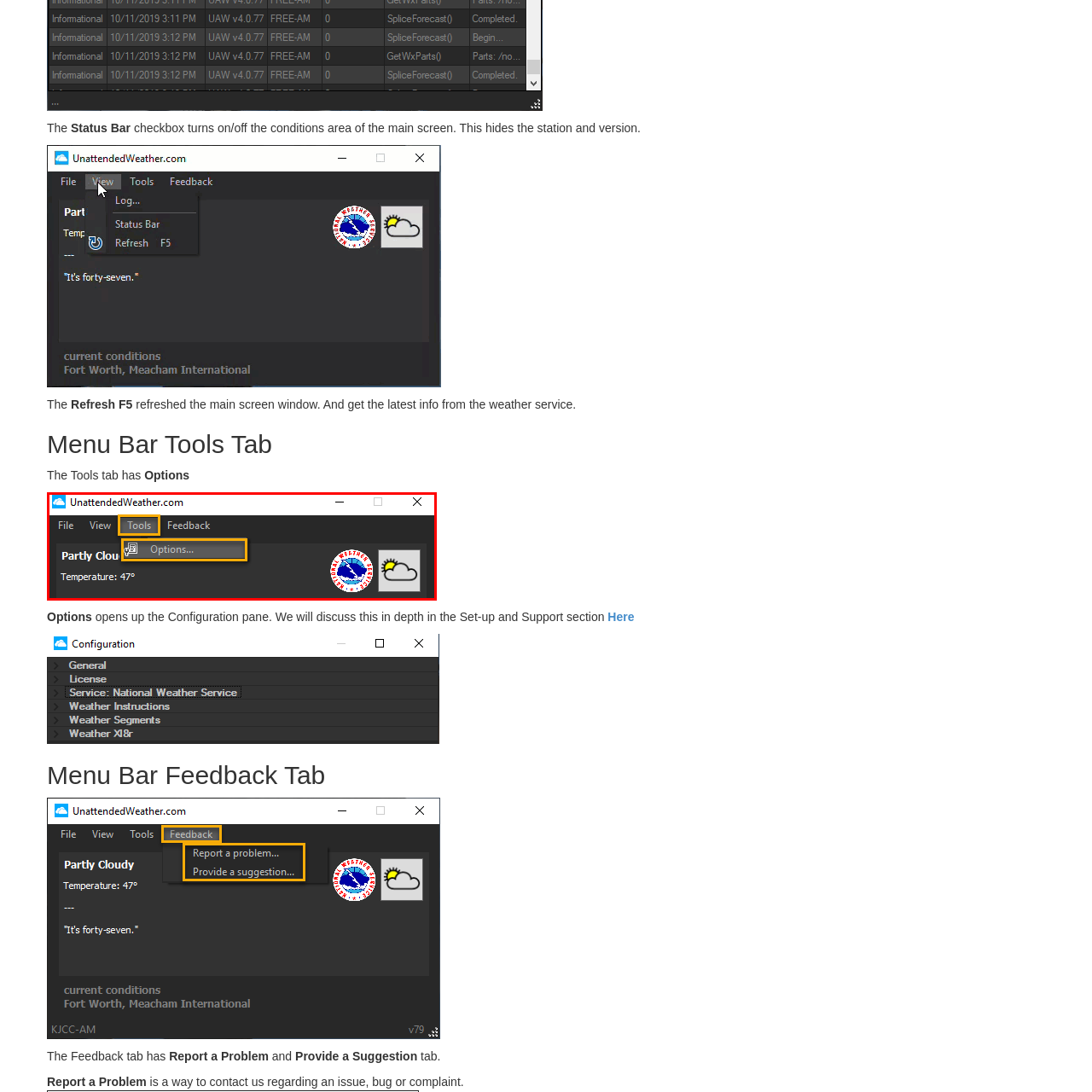Create an extensive description for the image inside the red frame.

The image depicts a user interface from the application UnattendedWeather.com, featuring a dark theme. At the top, there are two prominently highlighted tabs in a golden outline: "Tools" and "Feedback." Directly beneath the "Tools" tab, the "Options..." button is displayed, designed to open up a menu for further configuration. 

Below the tabs, the current weather conditions are shown, indicating "Partly Cloudy" with a temperature of 47°F. On the right side of the window, there are icons representing weather information, including a depiction of a cloudy sky. This interface is likely designed for users to access various tools and adjust settings related to weather monitoring effectively.